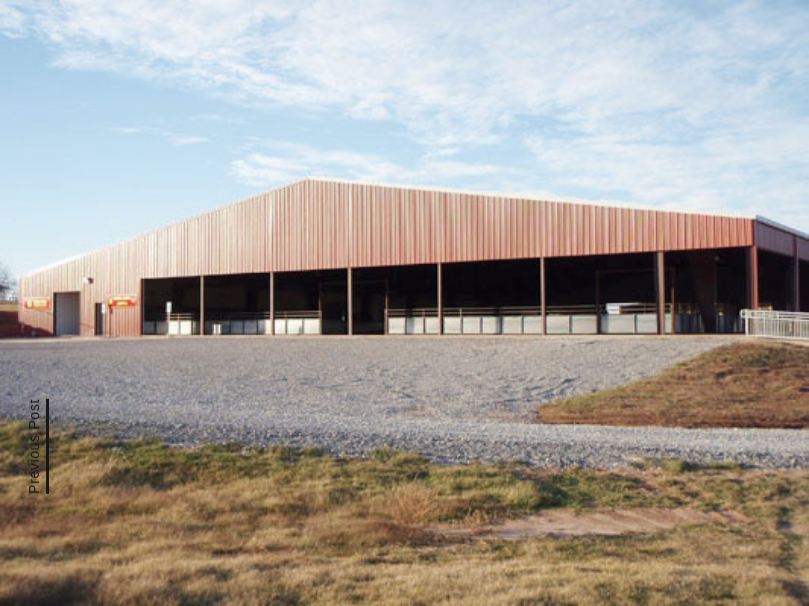Provide a short answer using a single word or phrase for the following question: 
What is the purpose of the Royse Ranch Equine and Classroom Building?

Equine training and education